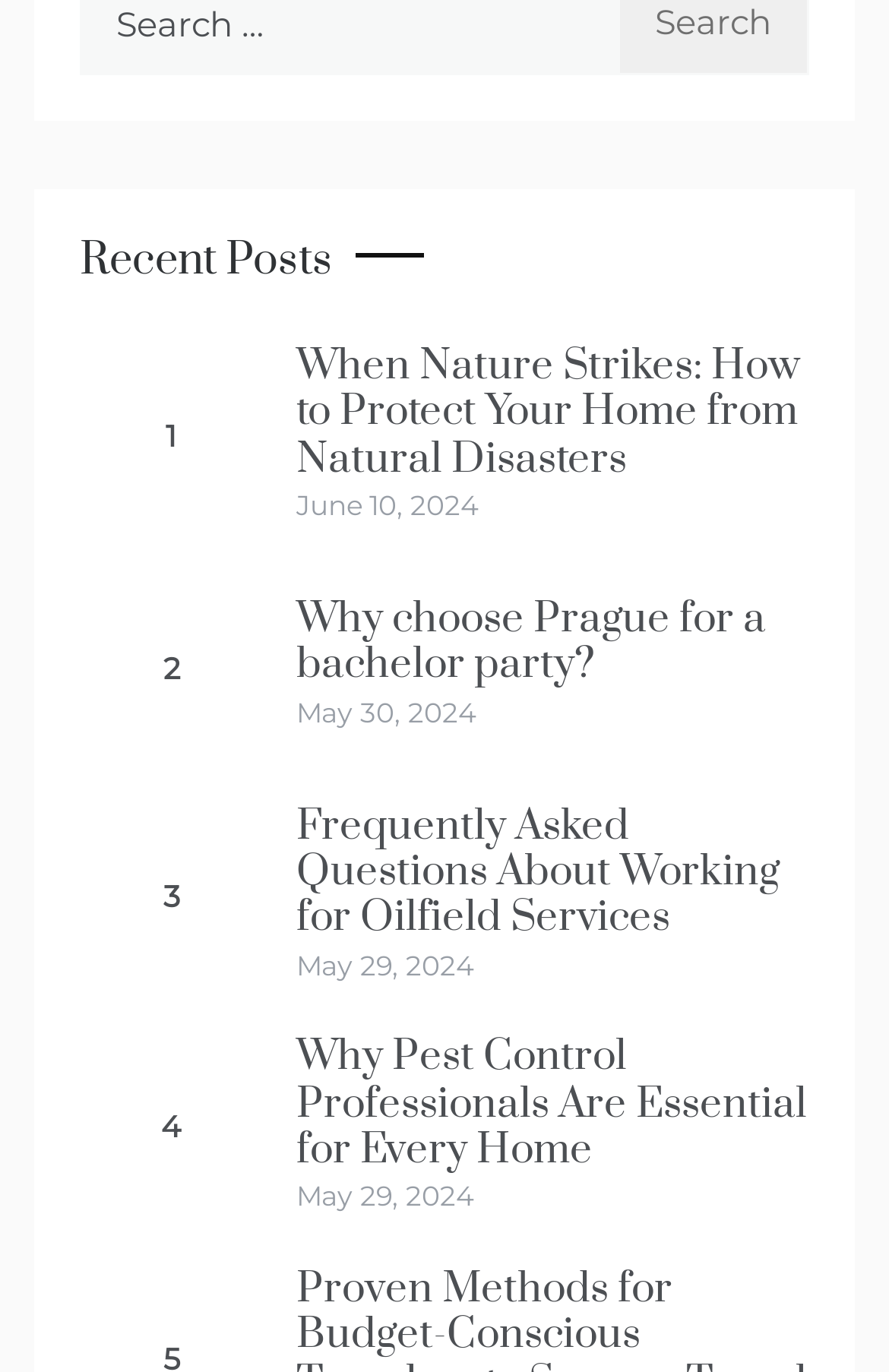How many posts are displayed on this page?
Using the information from the image, give a concise answer in one word or a short phrase.

5